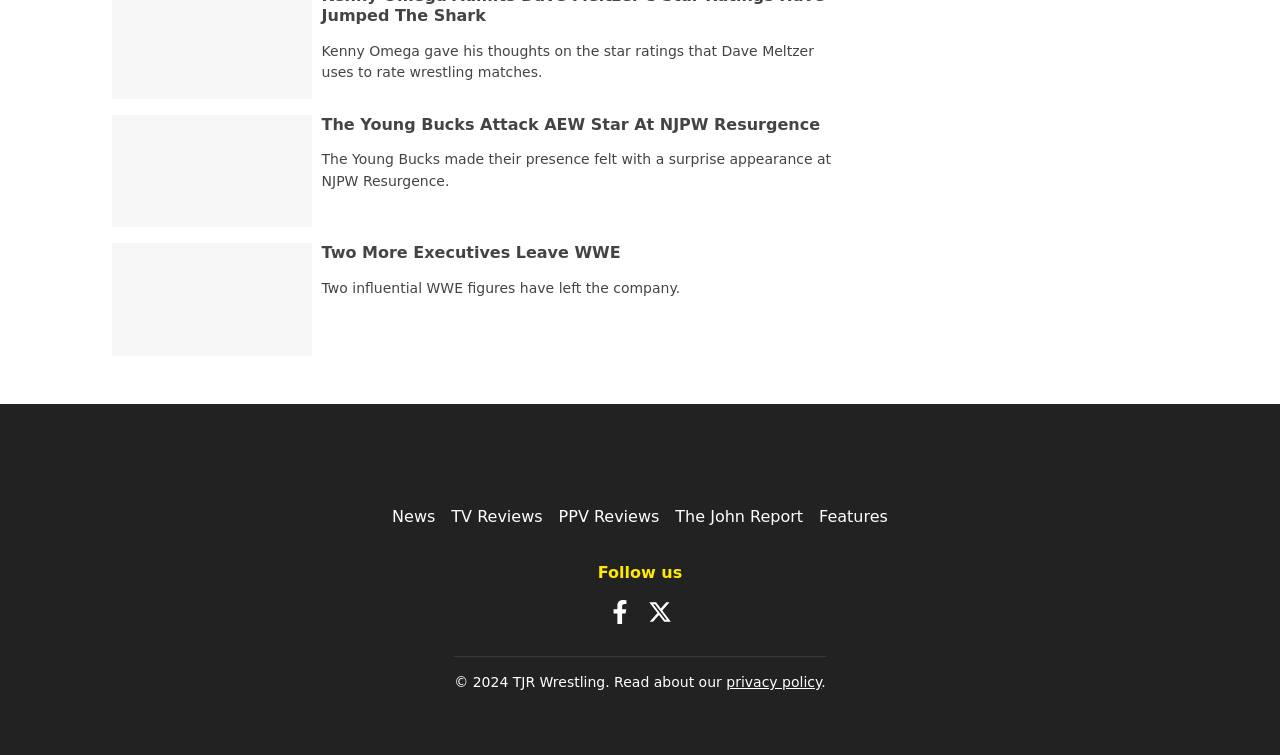Please identify the bounding box coordinates of the region to click in order to complete the given instruction: "Read news". The coordinates should be four float numbers between 0 and 1, i.e., [left, top, right, bottom].

[0.306, 0.672, 0.34, 0.697]